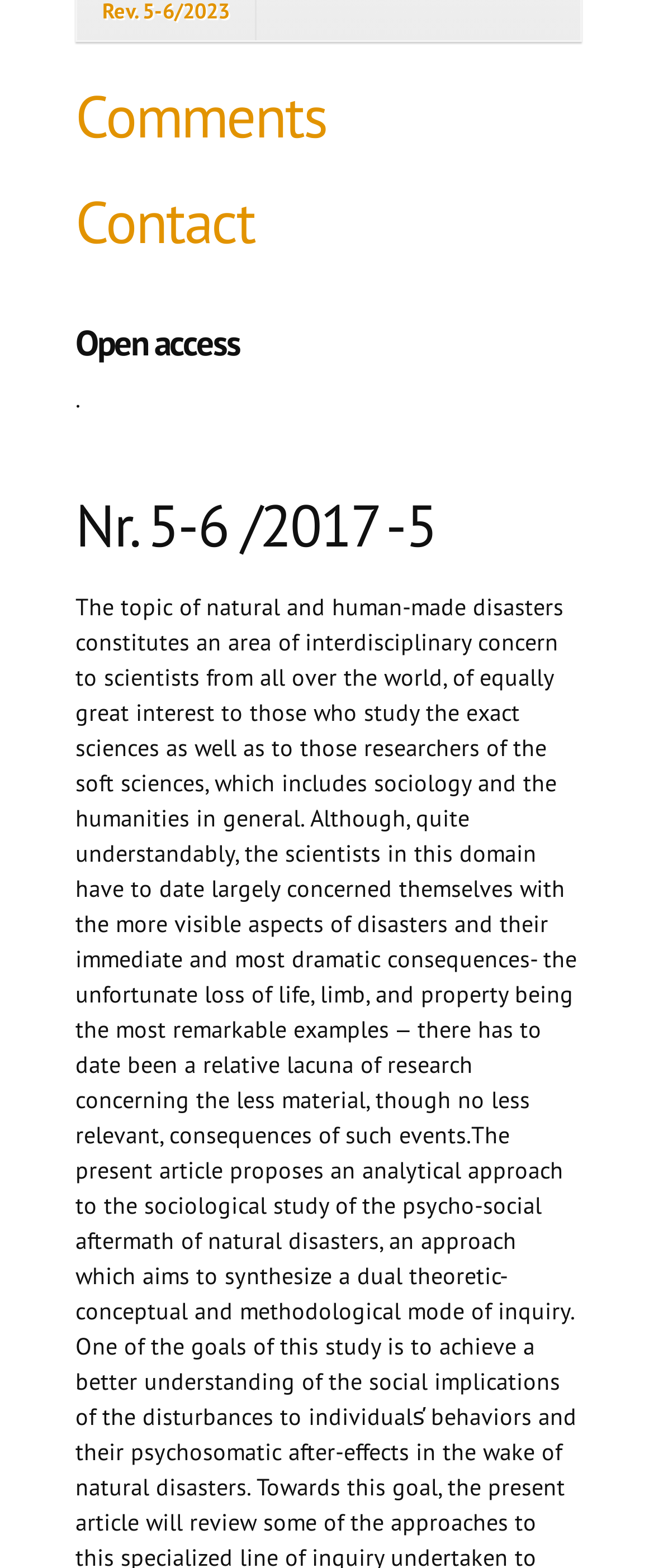Give the bounding box coordinates for this UI element: "Individuelle Cookie-Einstellungen". The coordinates should be four float numbers between 0 and 1, arranged as [left, top, right, bottom].

None